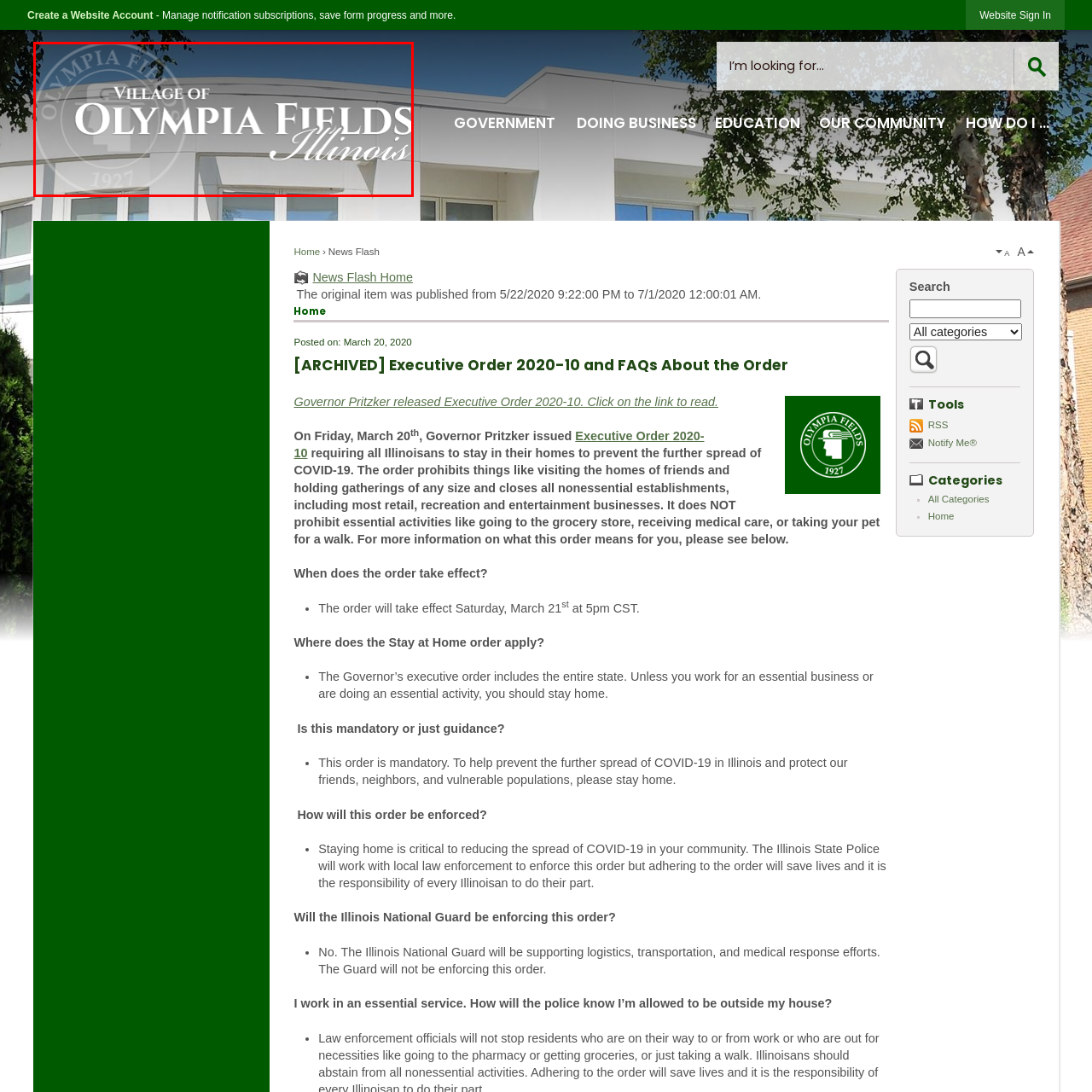What does the image represent?
Focus on the section marked by the red bounding box and elaborate on the question as thoroughly as possible.

The image represents the village's commitment to its community and history, as stated in the caption. This is evident from the incorporation of the village's emblem and name in the logo, which symbolizes the village's dedication to its heritage and civic engagement.